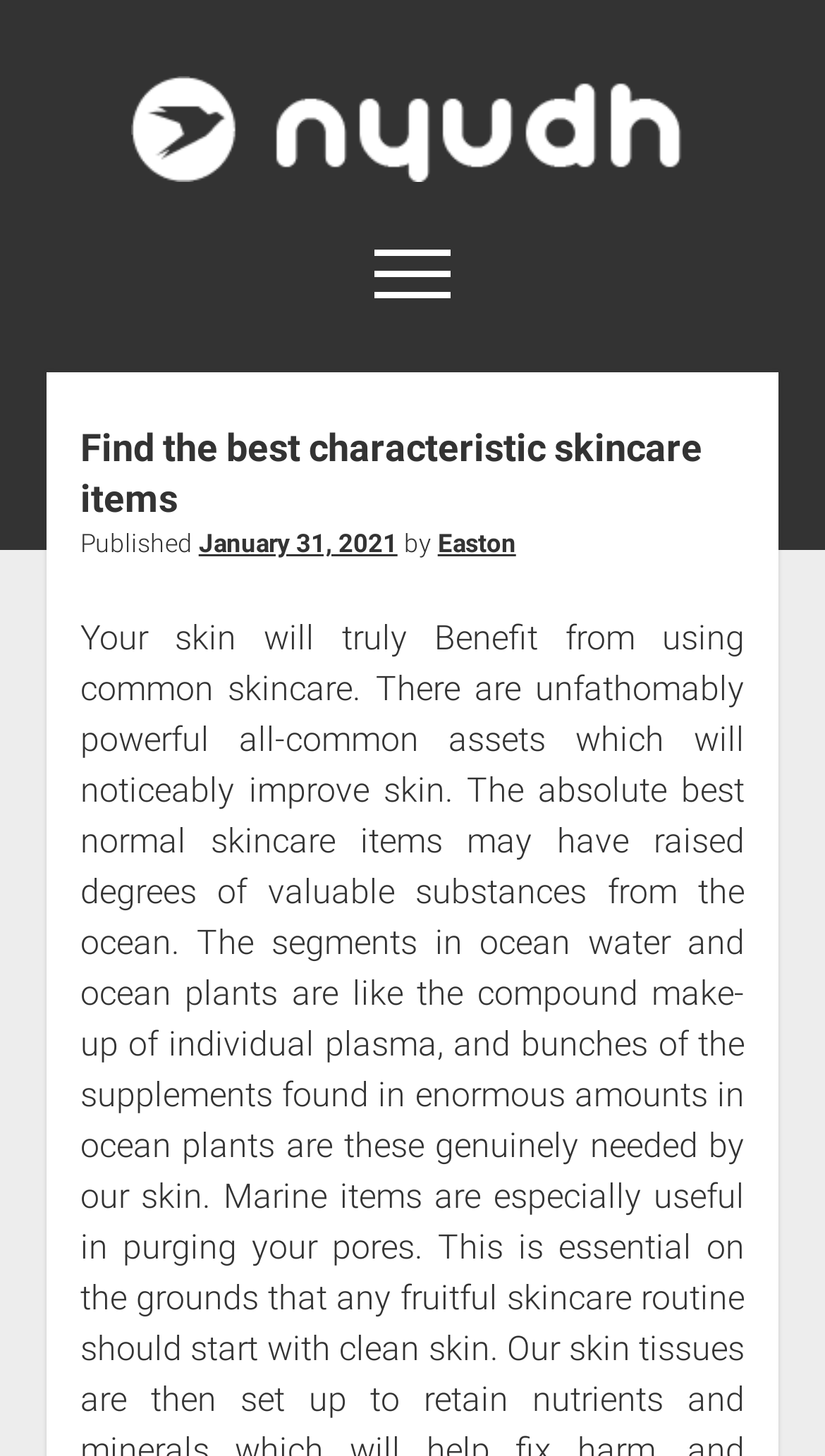What is the date of the latest article?
Answer with a single word or phrase, using the screenshot for reference.

January 31, 2021